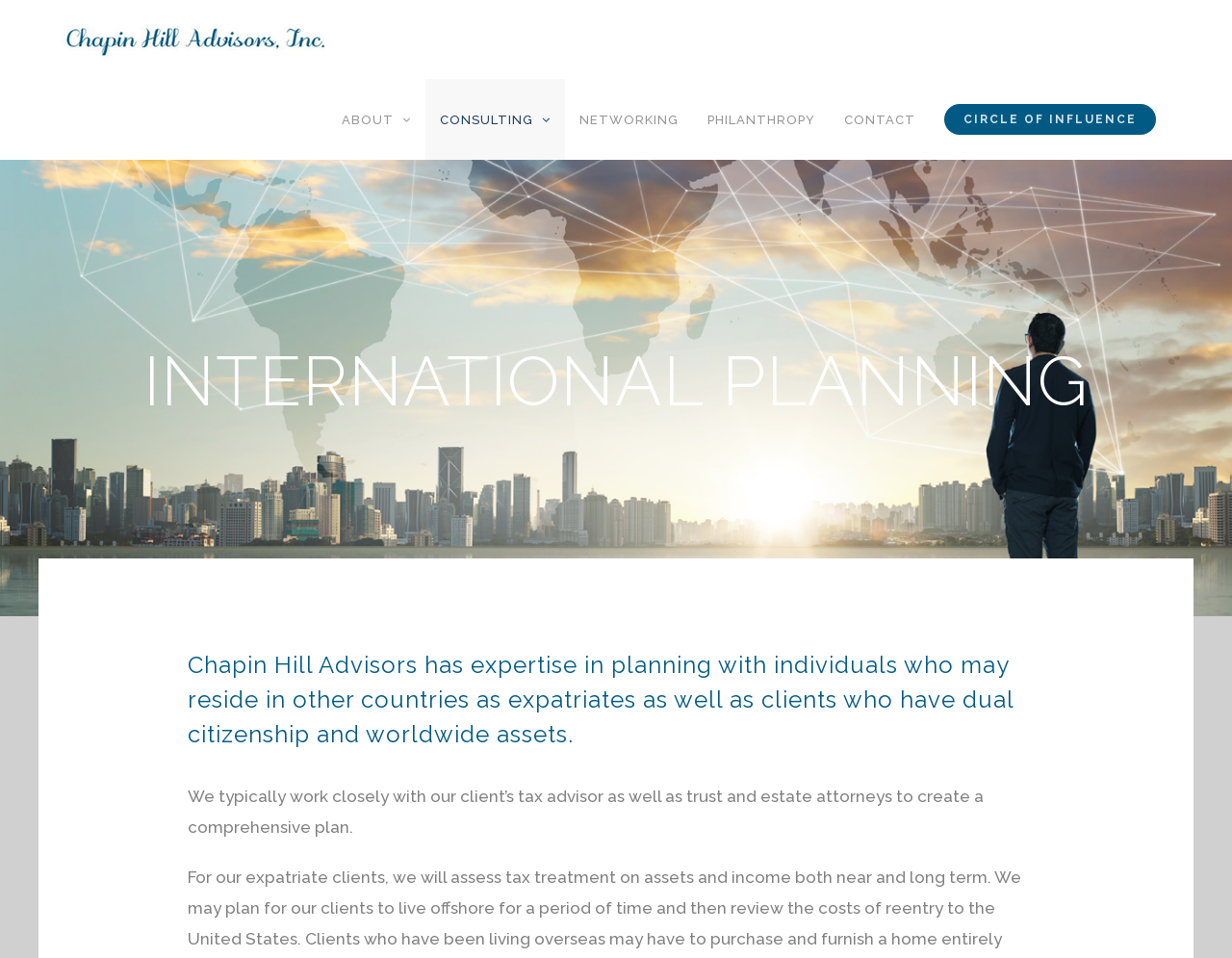Please determine the bounding box coordinates for the UI element described as: "PHILANTHROPY".

[0.562, 0.082, 0.673, 0.167]